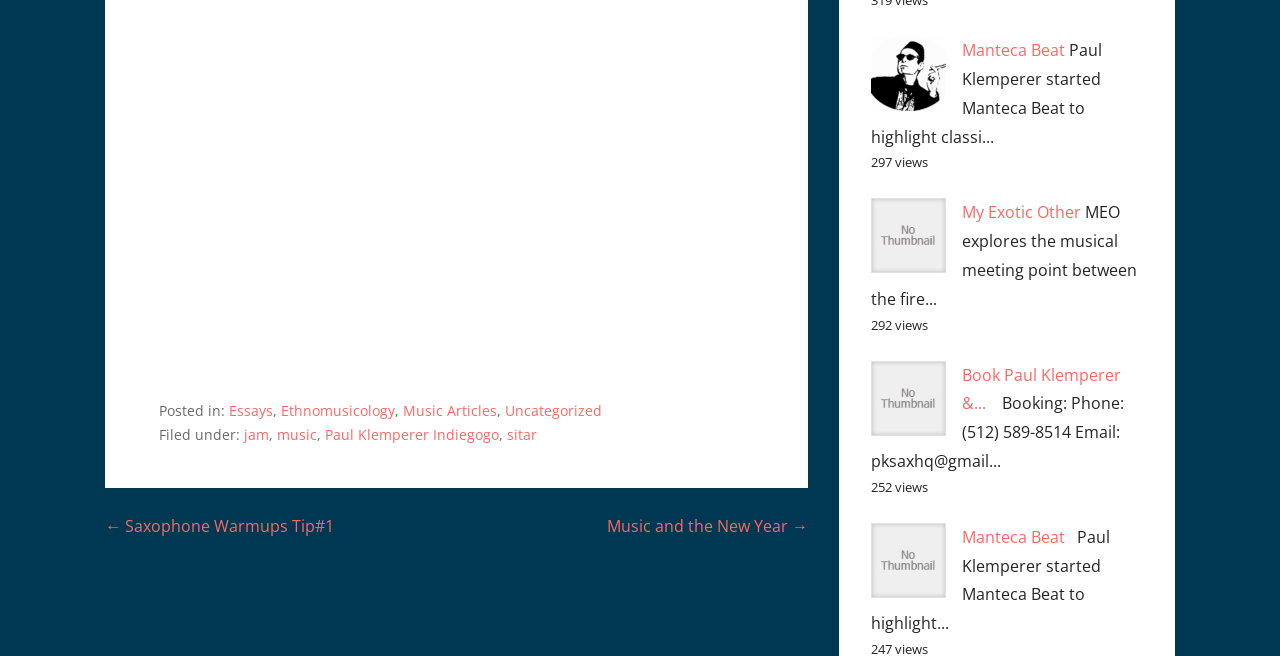Reply to the question below using a single word or brief phrase:
How many navigation links are there?

2